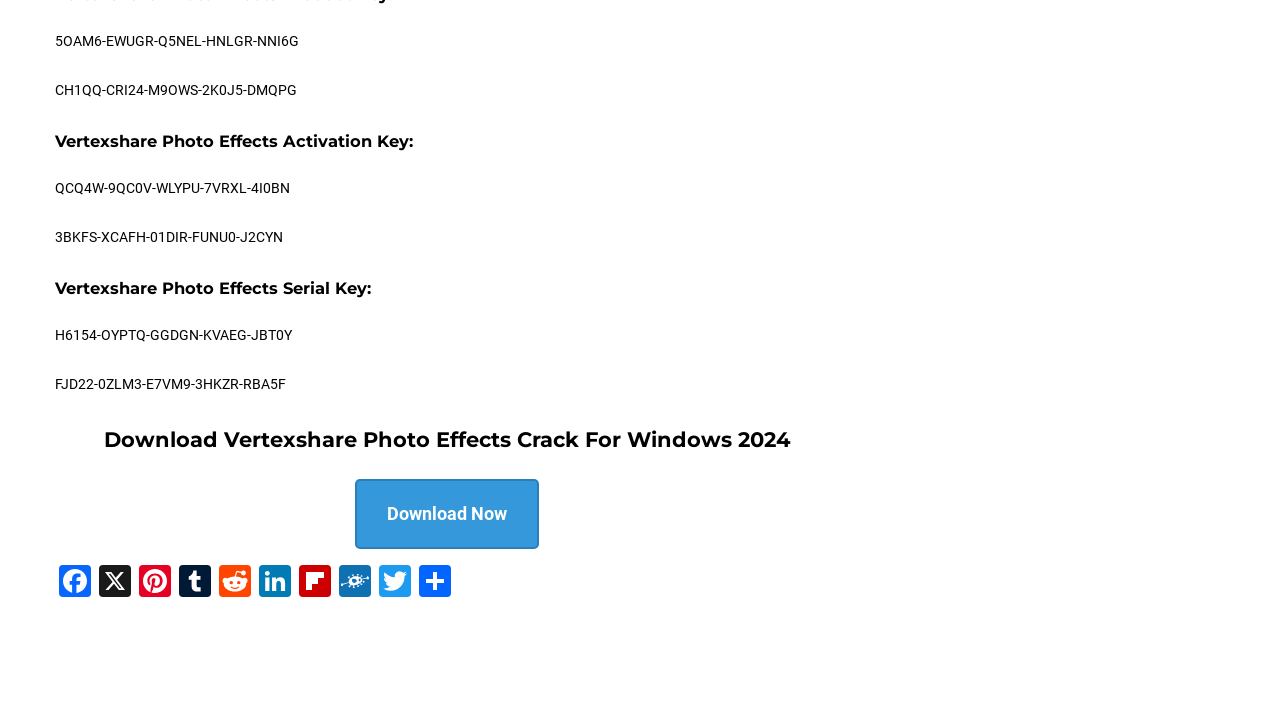Using the elements shown in the image, answer the question comprehensively: How many activation keys are listed?

The webpage contains five static text elements that appear to be activation keys, each consisting of a unique combination of letters and numbers, which suggests that there are 5 activation keys listed on the webpage.